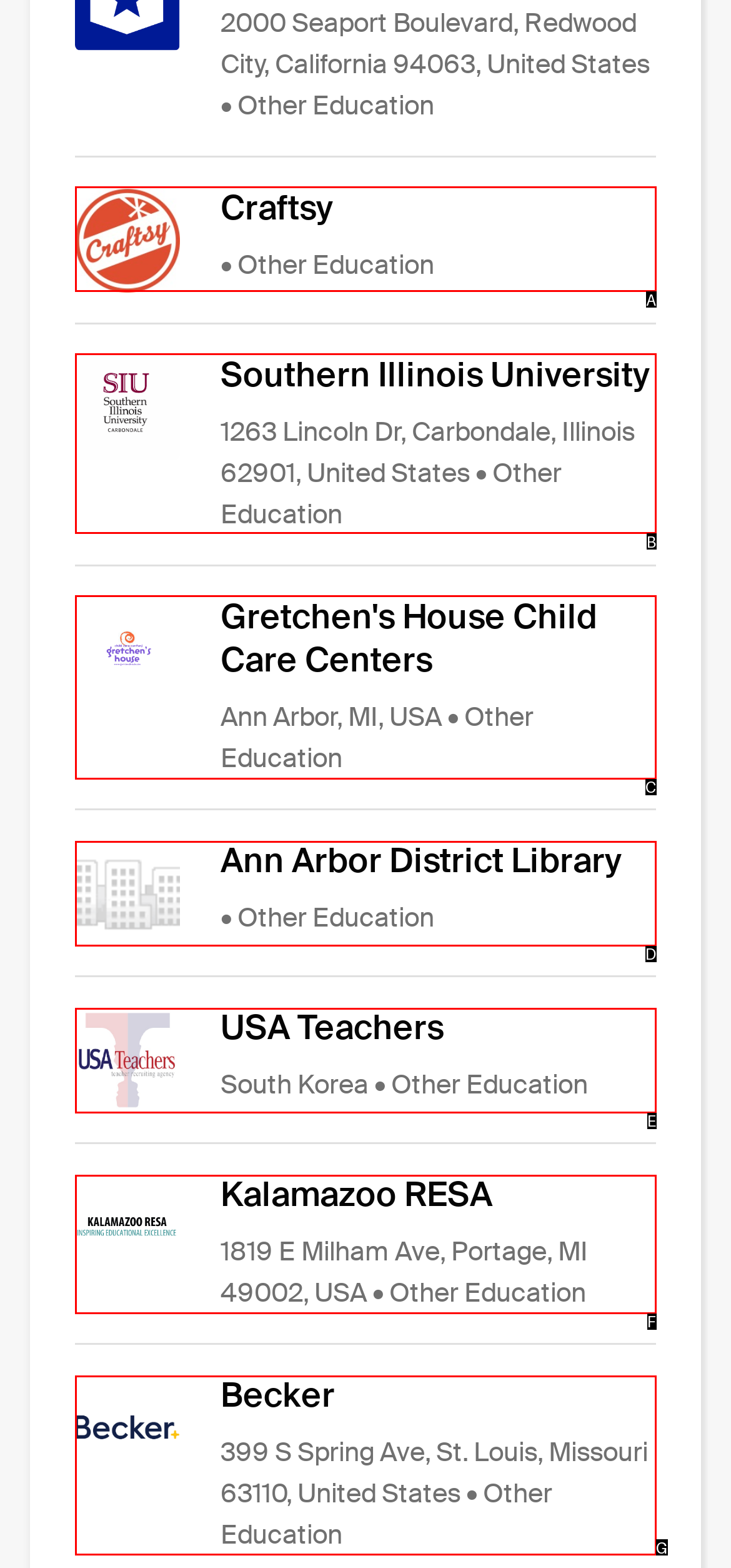Identify the HTML element that corresponds to the following description: Craftsy • Other Education. Provide the letter of the correct option from the presented choices.

A